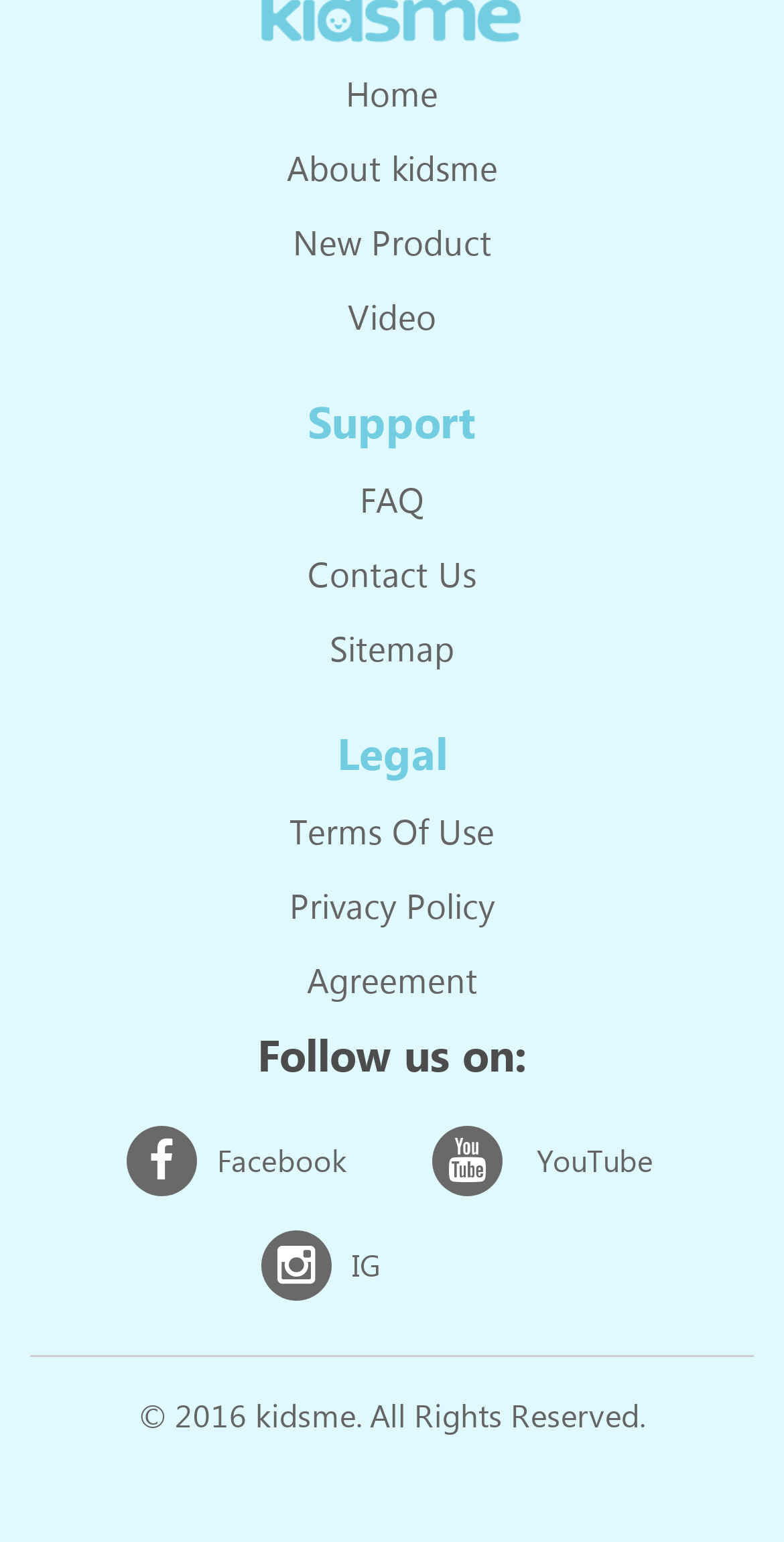Provide a brief response using a word or short phrase to this question:
How many links are there in the Legal section?

3